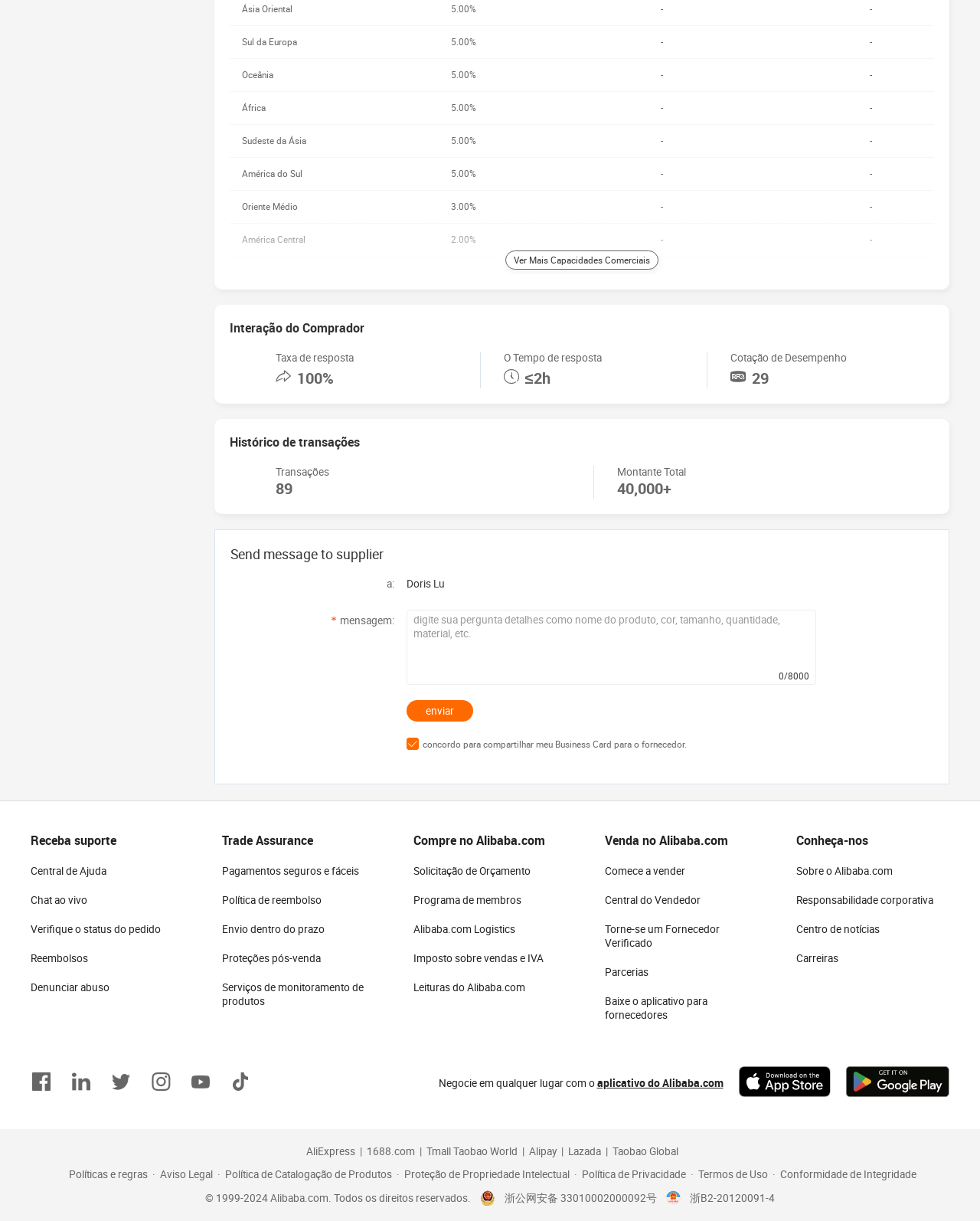Locate the bounding box coordinates of the area that needs to be clicked to fulfill the following instruction: "Check interaction with buyer". The coordinates should be in the format of four float numbers between 0 and 1, namely [left, top, right, bottom].

[0.234, 0.262, 0.372, 0.275]